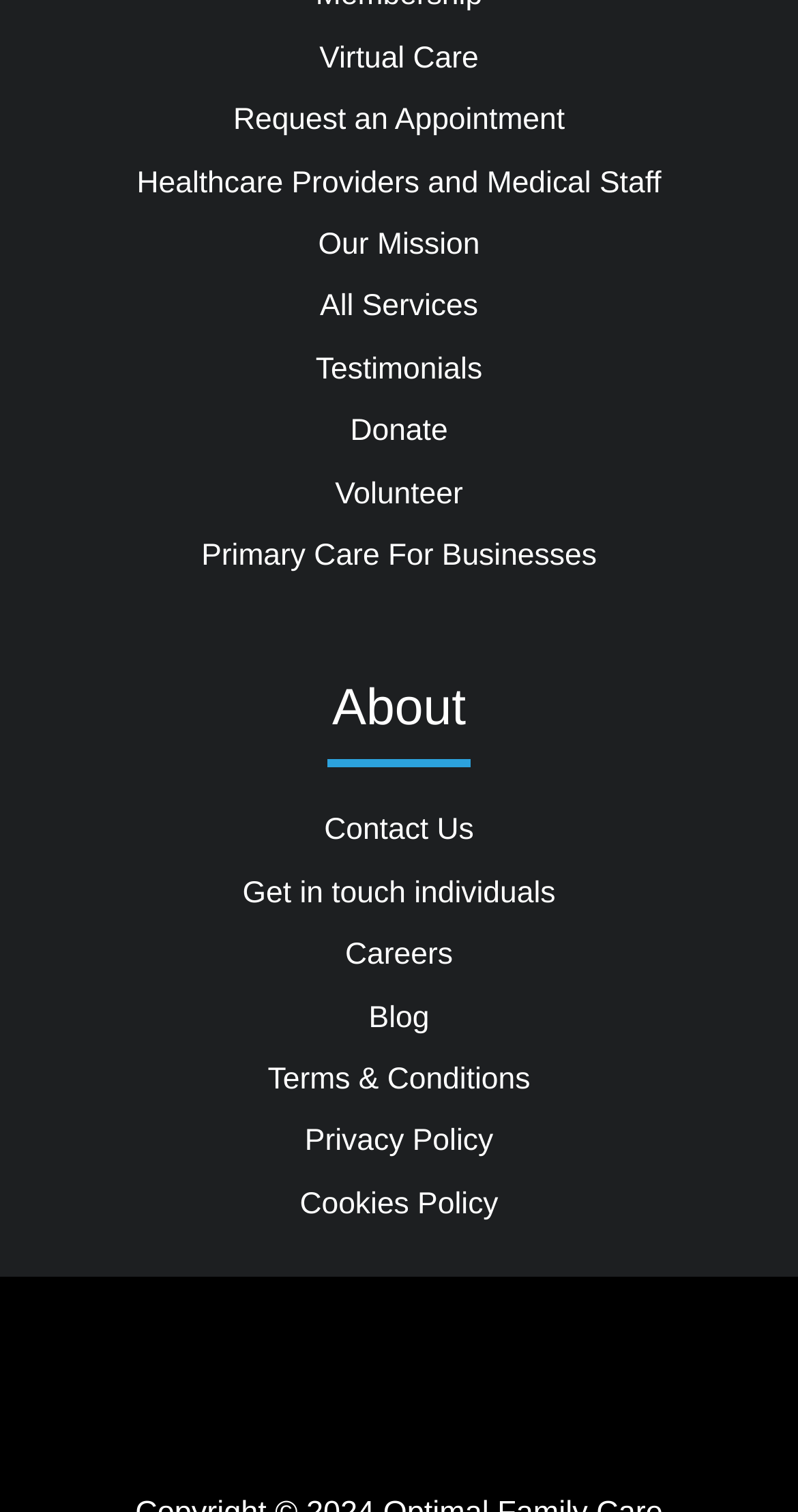Kindly determine the bounding box coordinates of the area that needs to be clicked to fulfill this instruction: "Click on Virtual Care".

[0.4, 0.028, 0.6, 0.05]